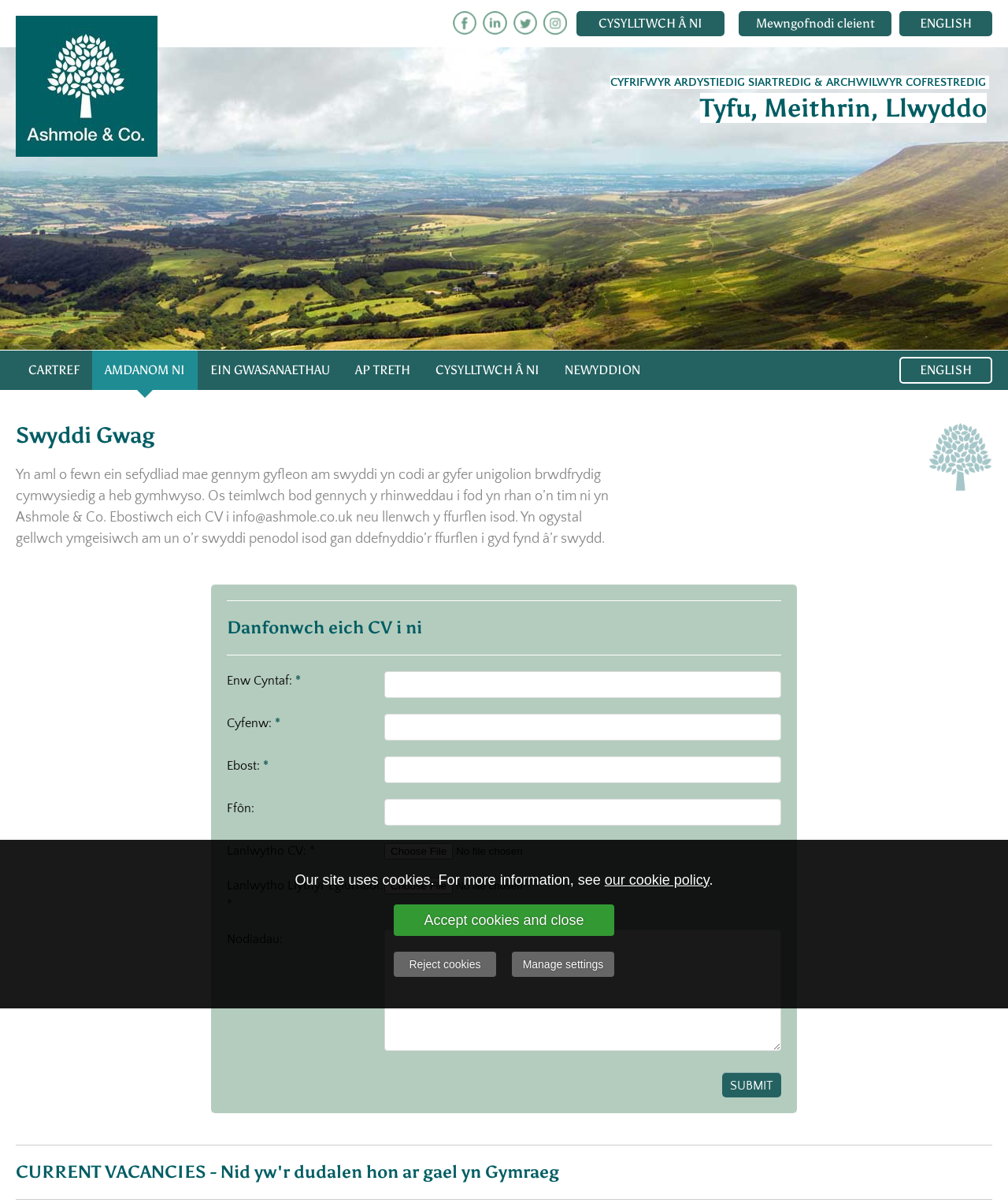Please locate the bounding box coordinates of the element that should be clicked to complete the given instruction: "Fill in the 'Enw Cyntaf' textbox".

[0.381, 0.558, 0.775, 0.58]